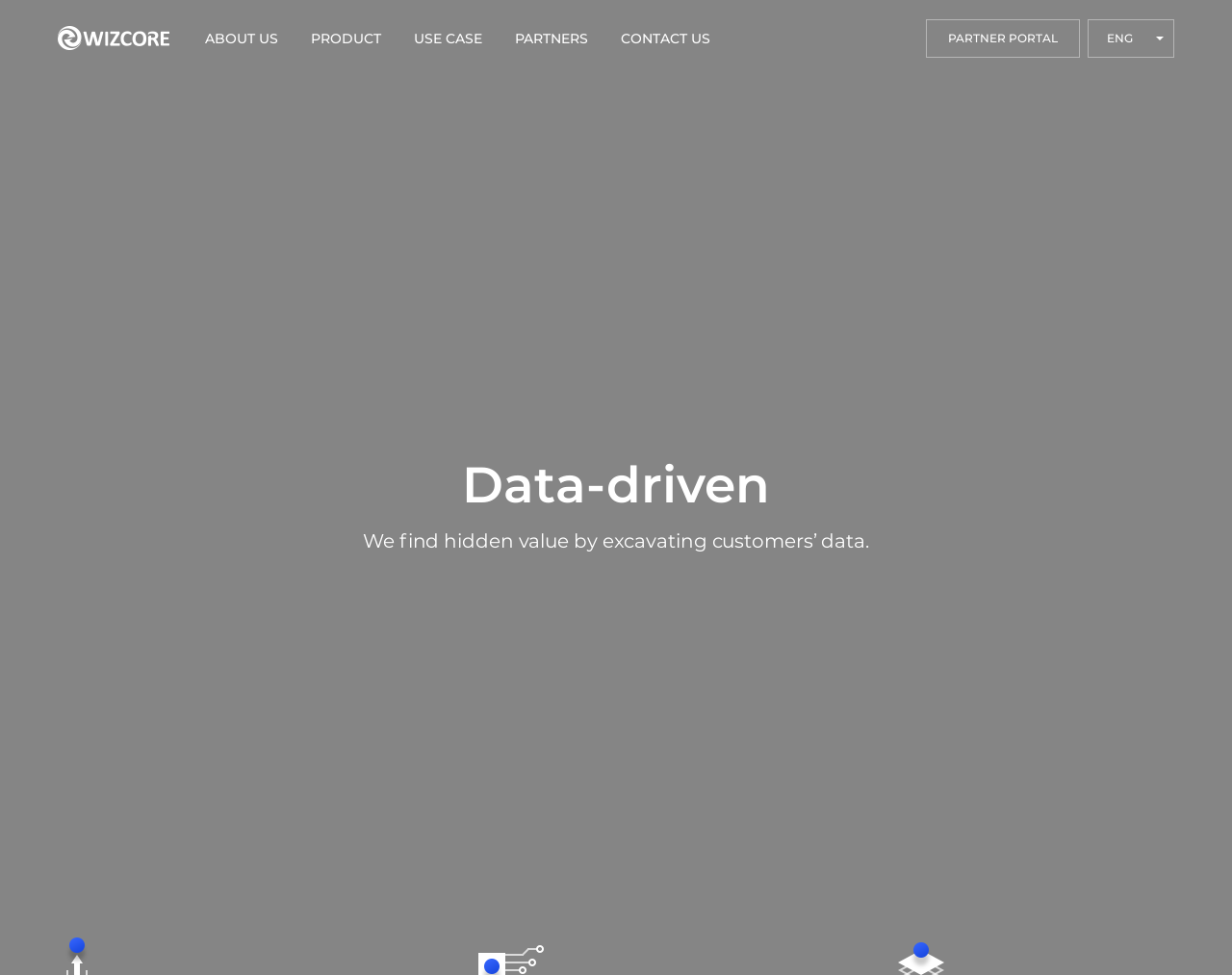Can you find the bounding box coordinates of the area I should click to execute the following instruction: "switch to english"?

[0.883, 0.02, 0.953, 0.059]